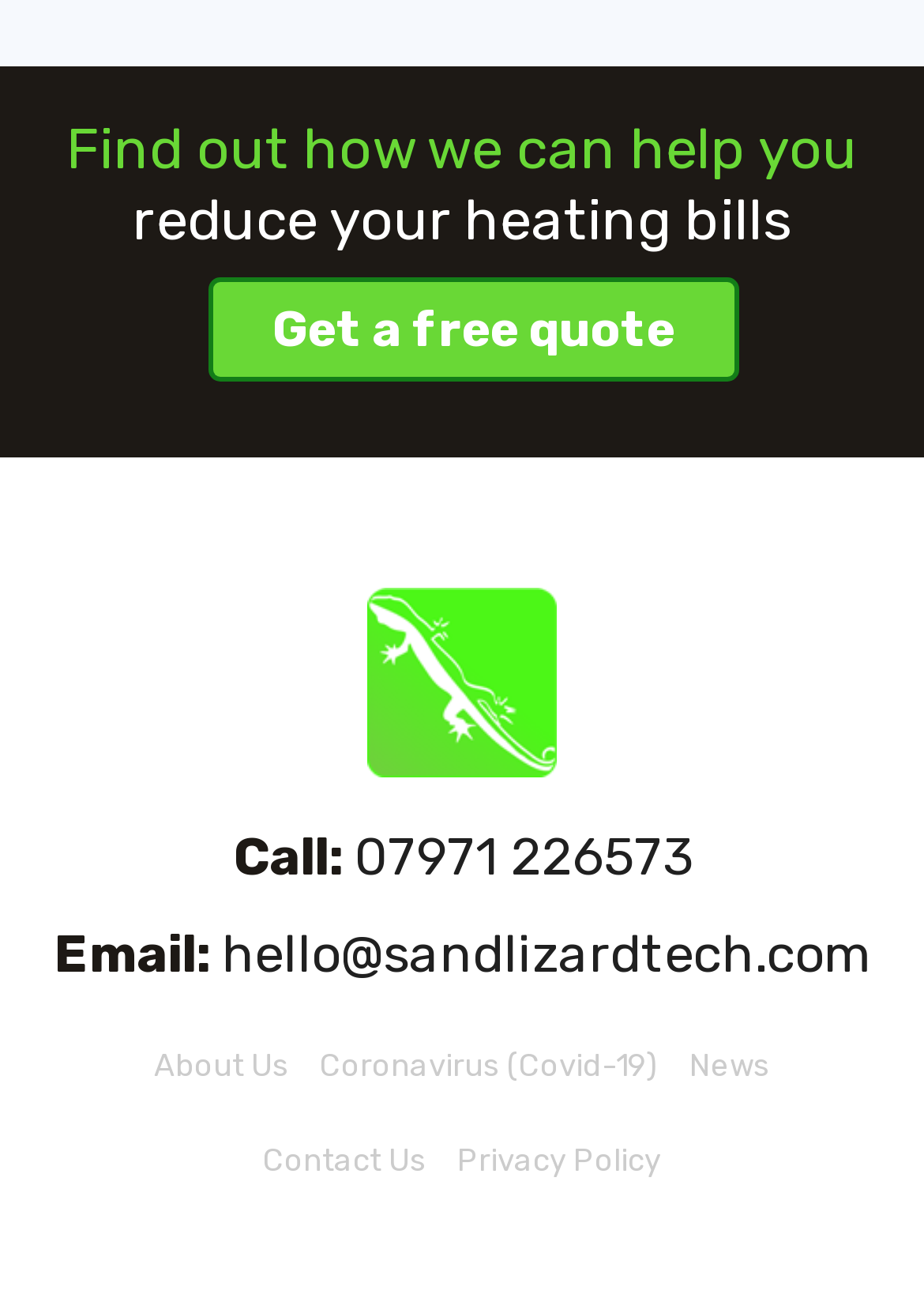Please find the bounding box coordinates (top-left x, top-left y, bottom-right x, bottom-right y) in the screenshot for the UI element described as follows: Get a free quote

[0.231, 0.214, 0.795, 0.287]